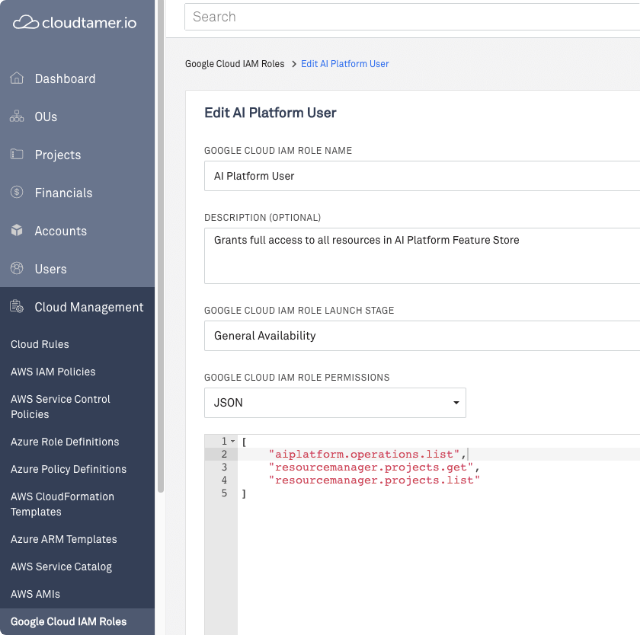What is the launch stage of the role?
Please provide a comprehensive and detailed answer to the question.

The launch stage of the role is marked as 'General Availability', indicating its readiness for use in production environments, as shown below the role name in the 'Edit AI Platform User' interface.